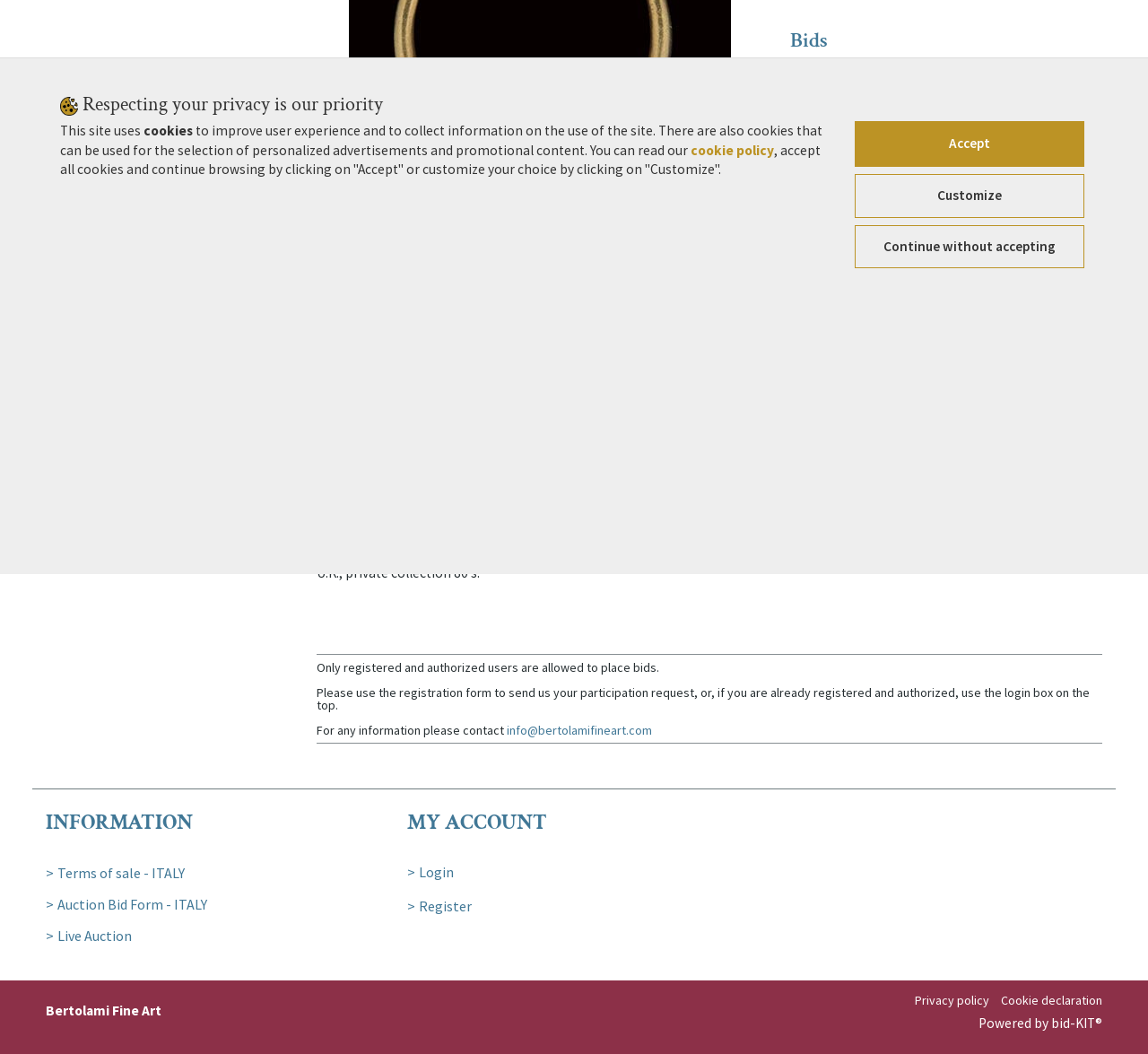Given the element description, predict the bounding box coordinates in the format (top-left x, top-left y, bottom-right x, bottom-right y). Make sure all values are between 0 and 1. Here is the element description: Continue without accepting

[0.745, 0.213, 0.945, 0.255]